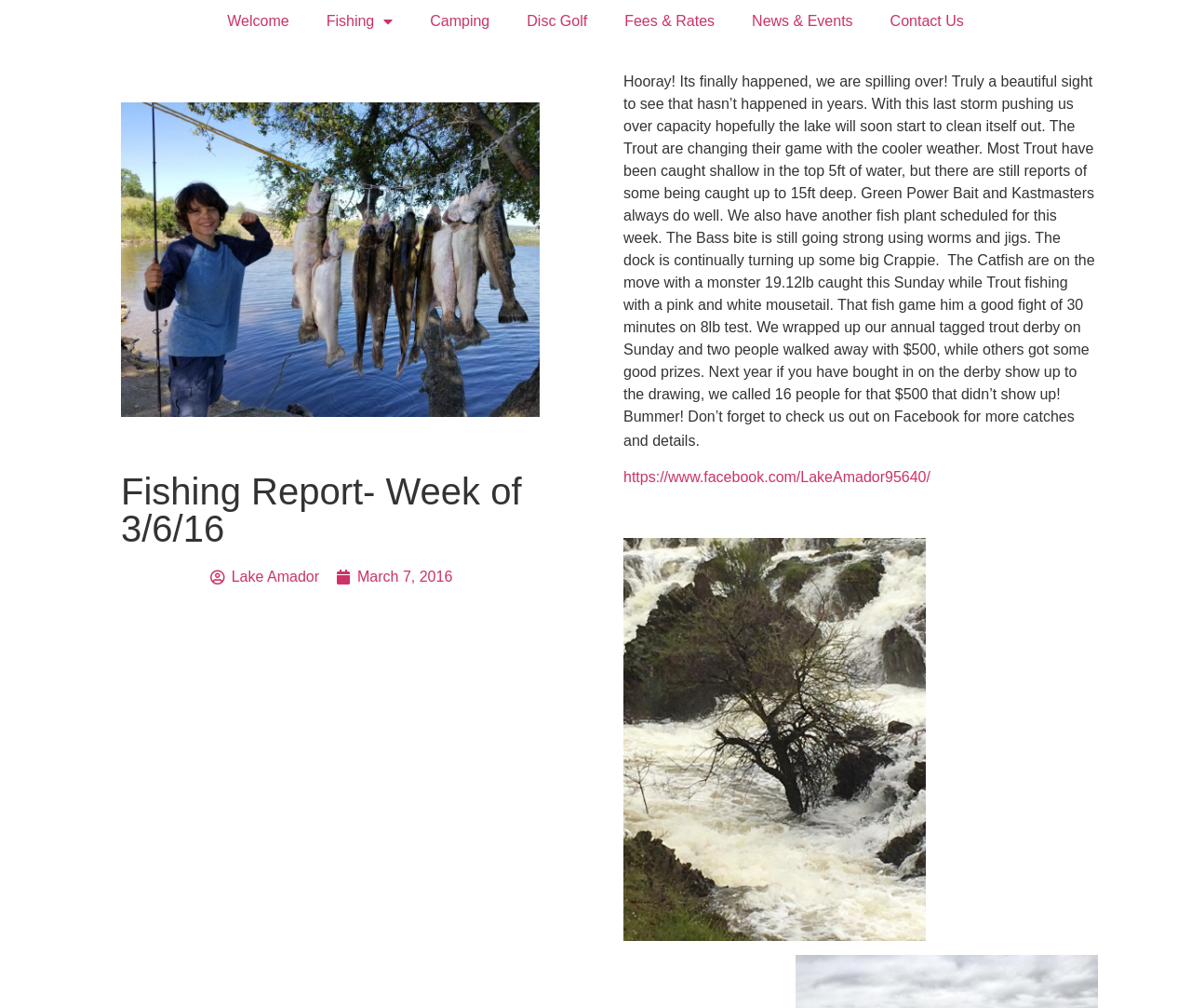Provide the bounding box coordinates of the HTML element described by the text: "Fees & Rates".

[0.509, 0.0, 0.616, 0.042]